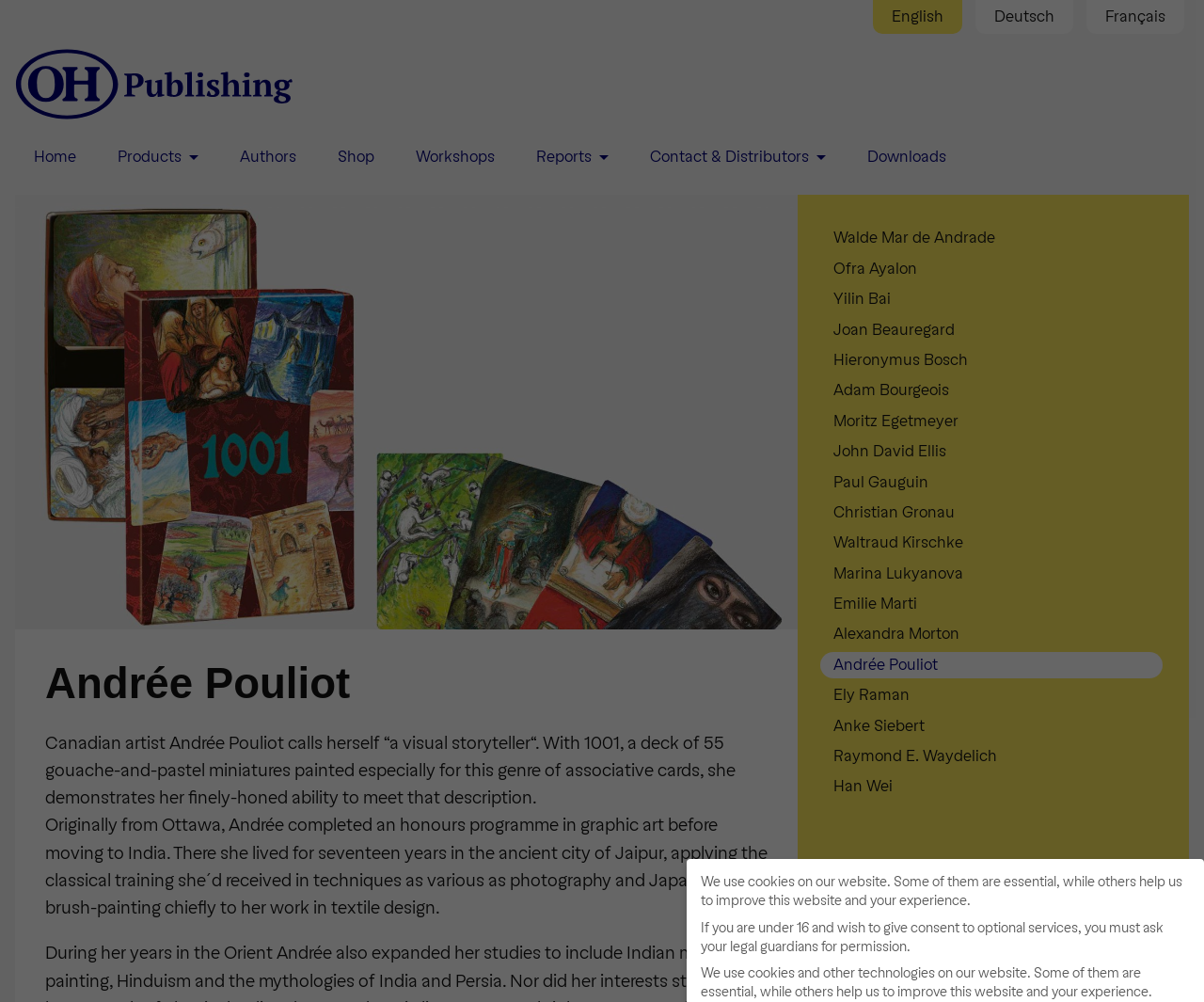Identify and provide the bounding box coordinates of the UI element described: "Walde Mar de Andrade". The coordinates should be formatted as [left, top, right, bottom], with each number being a float between 0 and 1.

[0.681, 0.225, 0.966, 0.251]